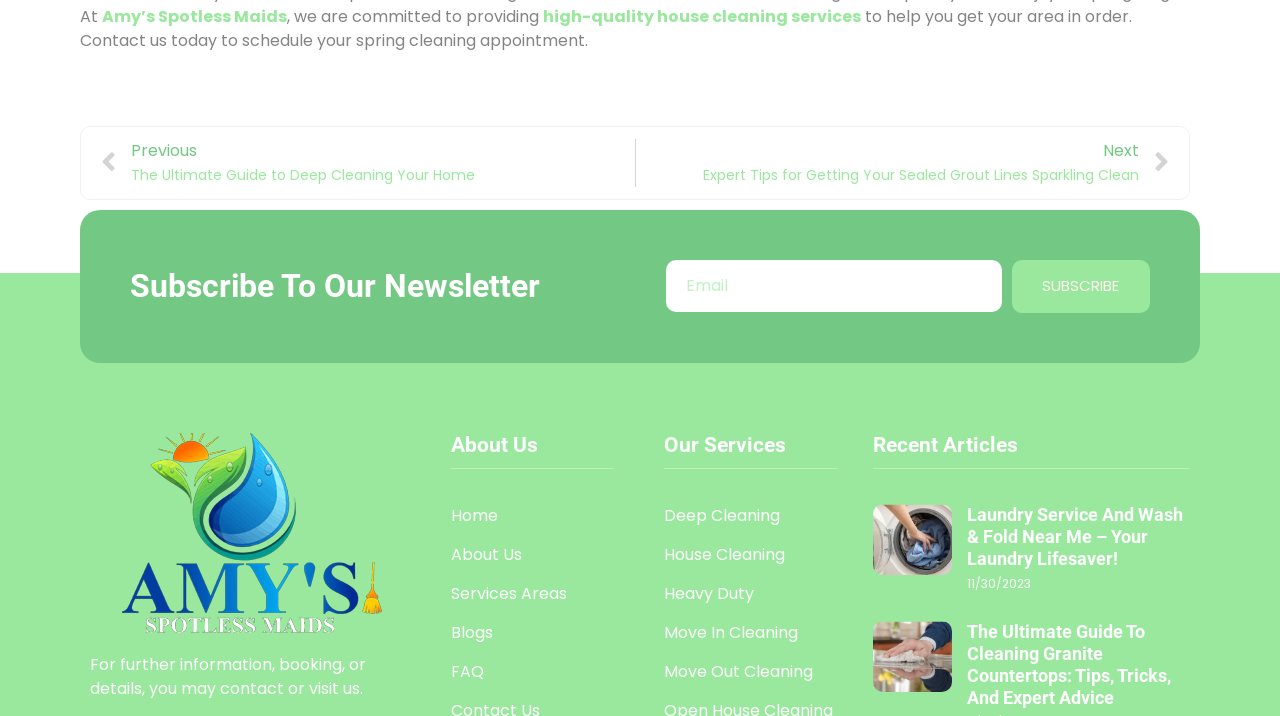What is the date of the second article in the 'Recent Articles' section?
Using the information from the image, give a concise answer in one word or a short phrase.

11/30/2023